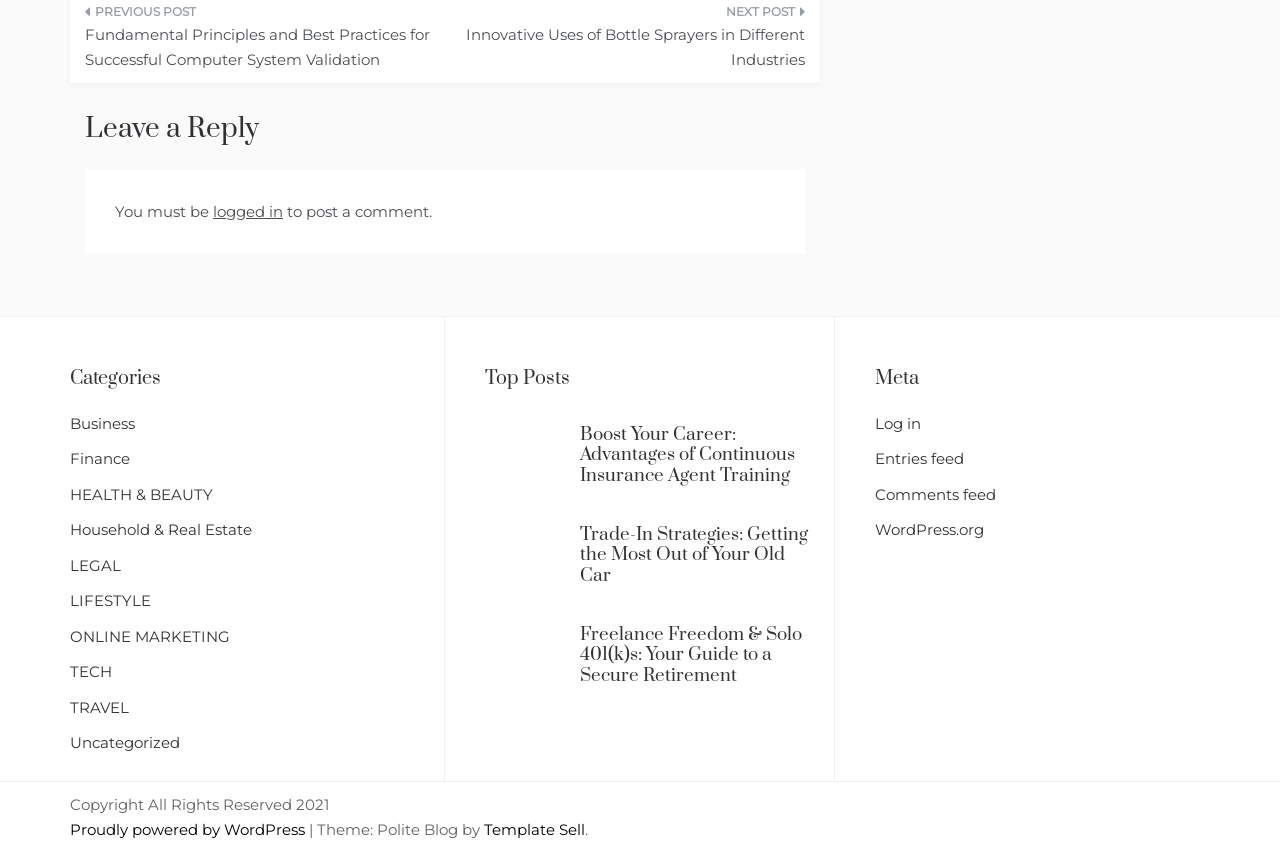Please provide a brief answer to the following inquiry using a single word or phrase:
What is the theme of the blog?

Polite Blog